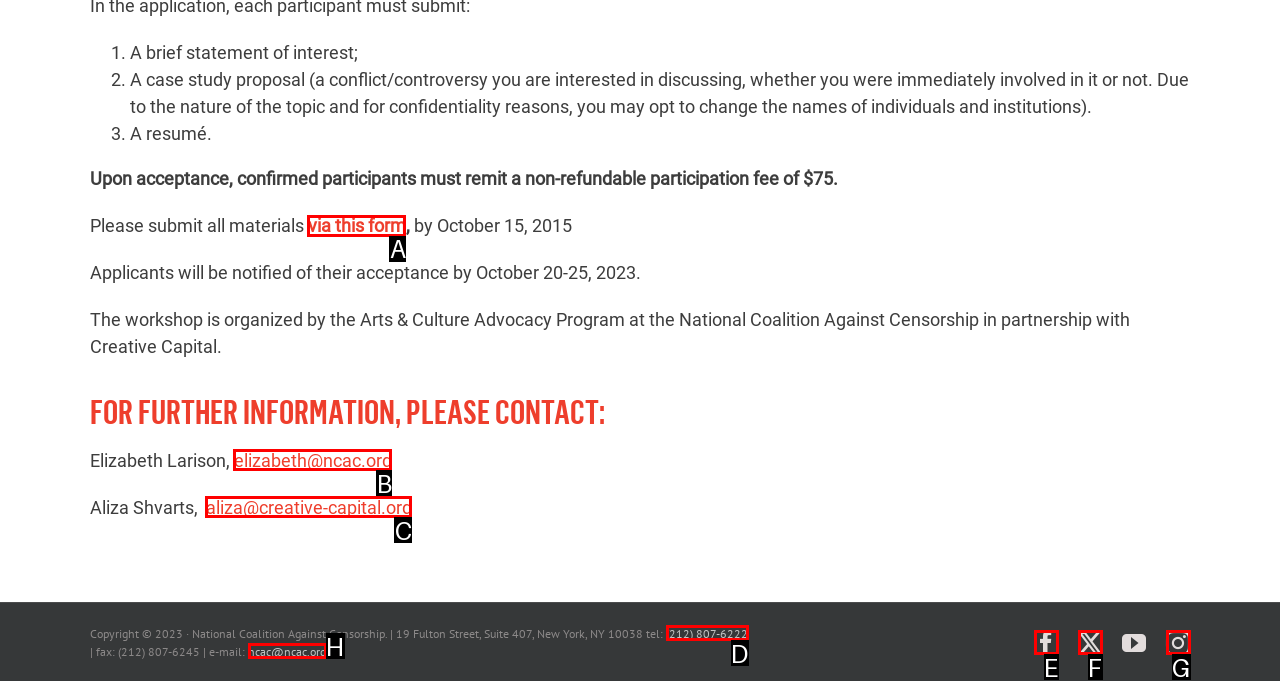Which HTML element should be clicked to complete the following task: Send an email to ncac@ncac.org?
Answer with the letter corresponding to the correct choice.

H